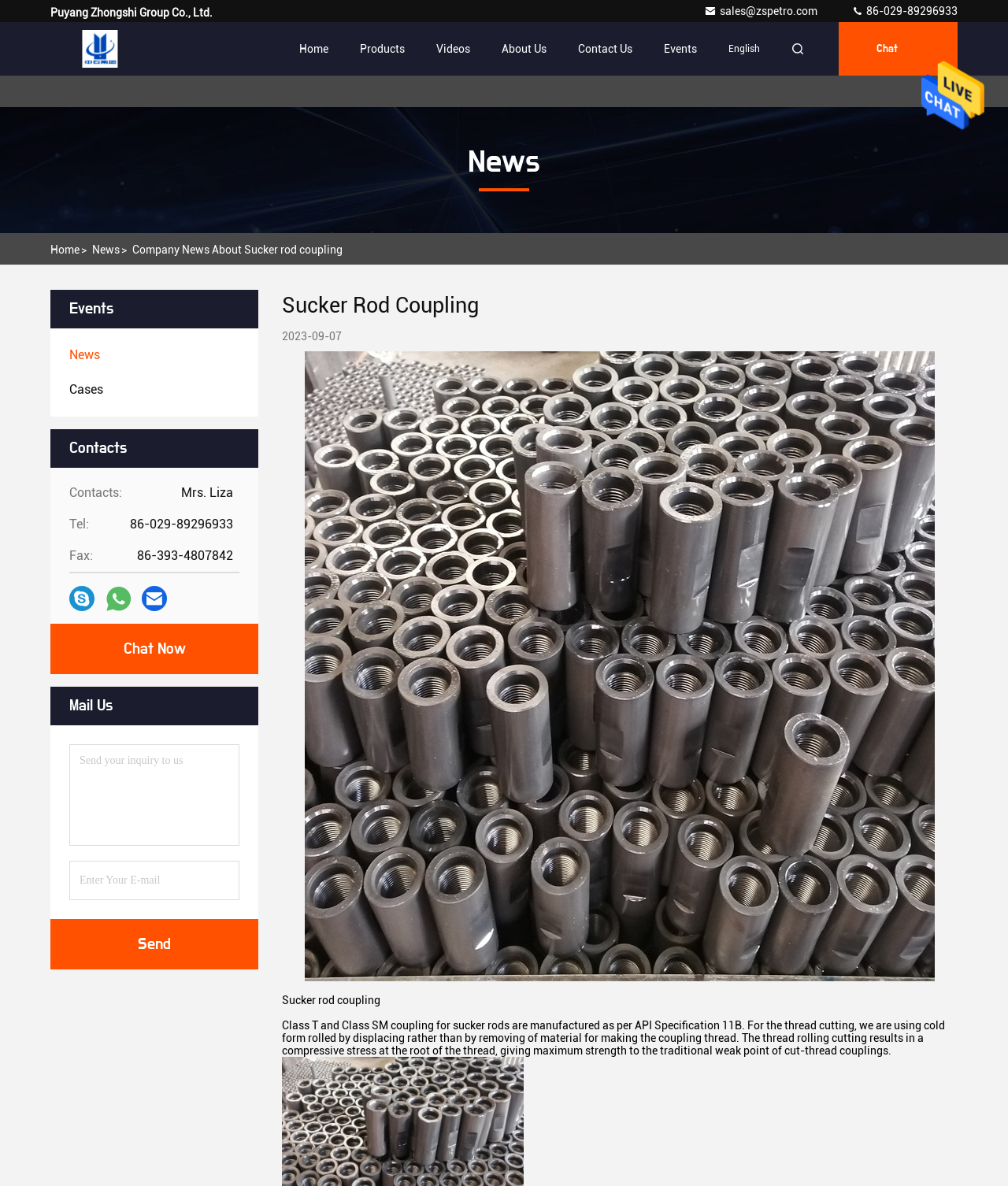Locate the bounding box coordinates of the clickable part needed for the task: "View company news".

[0.464, 0.124, 0.536, 0.15]